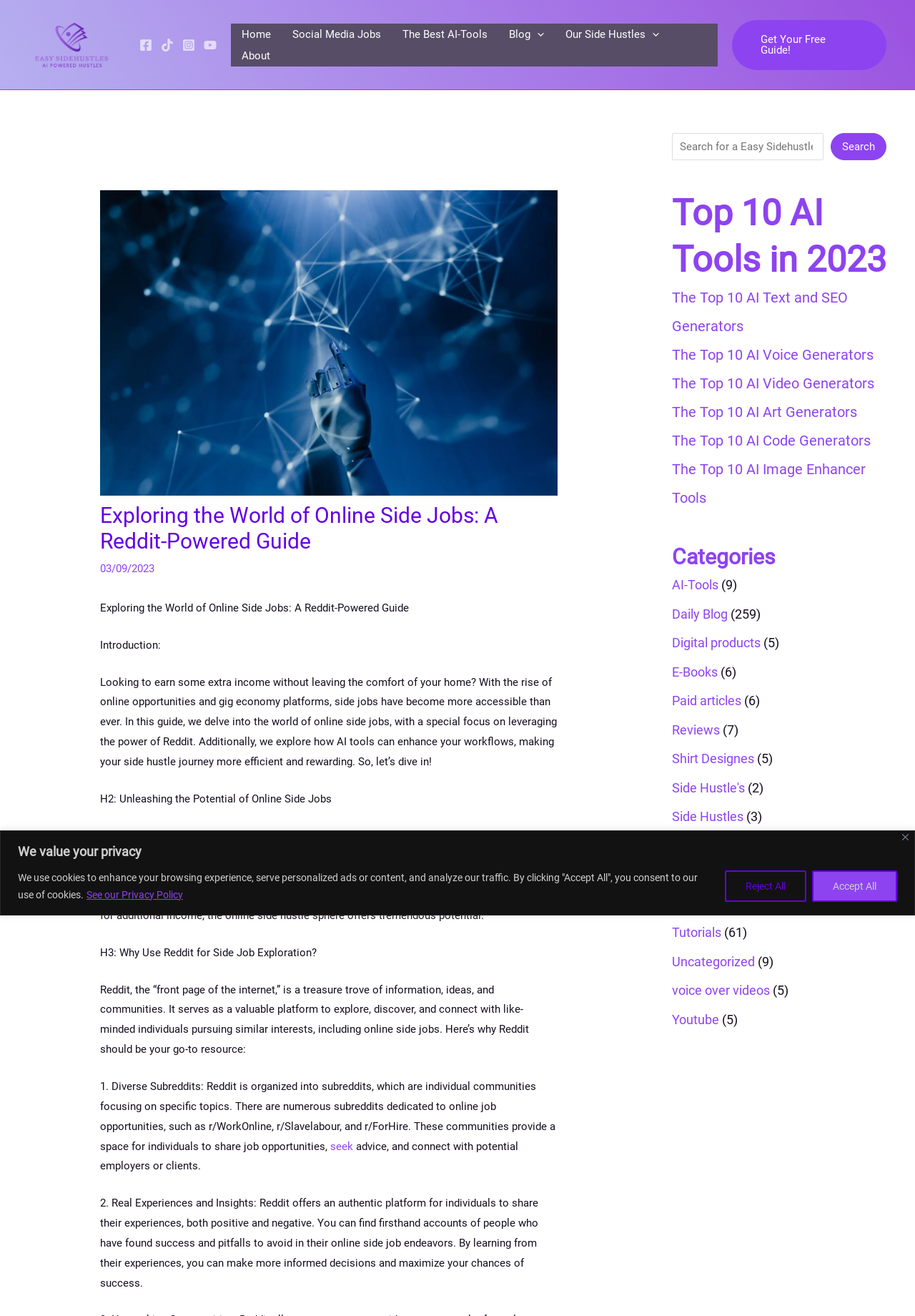Refer to the image and answer the question with as much detail as possible: What is the focus of the 'Top 10 AI Tools in 2023' section?

The 'Top 10 AI Tools in 2023' section appears to highlight various AI tools, including text and SEO generators, voice generators, video generators, art generators, code generators, and image enhancer tools, which can be used to enhance online side job workflows.